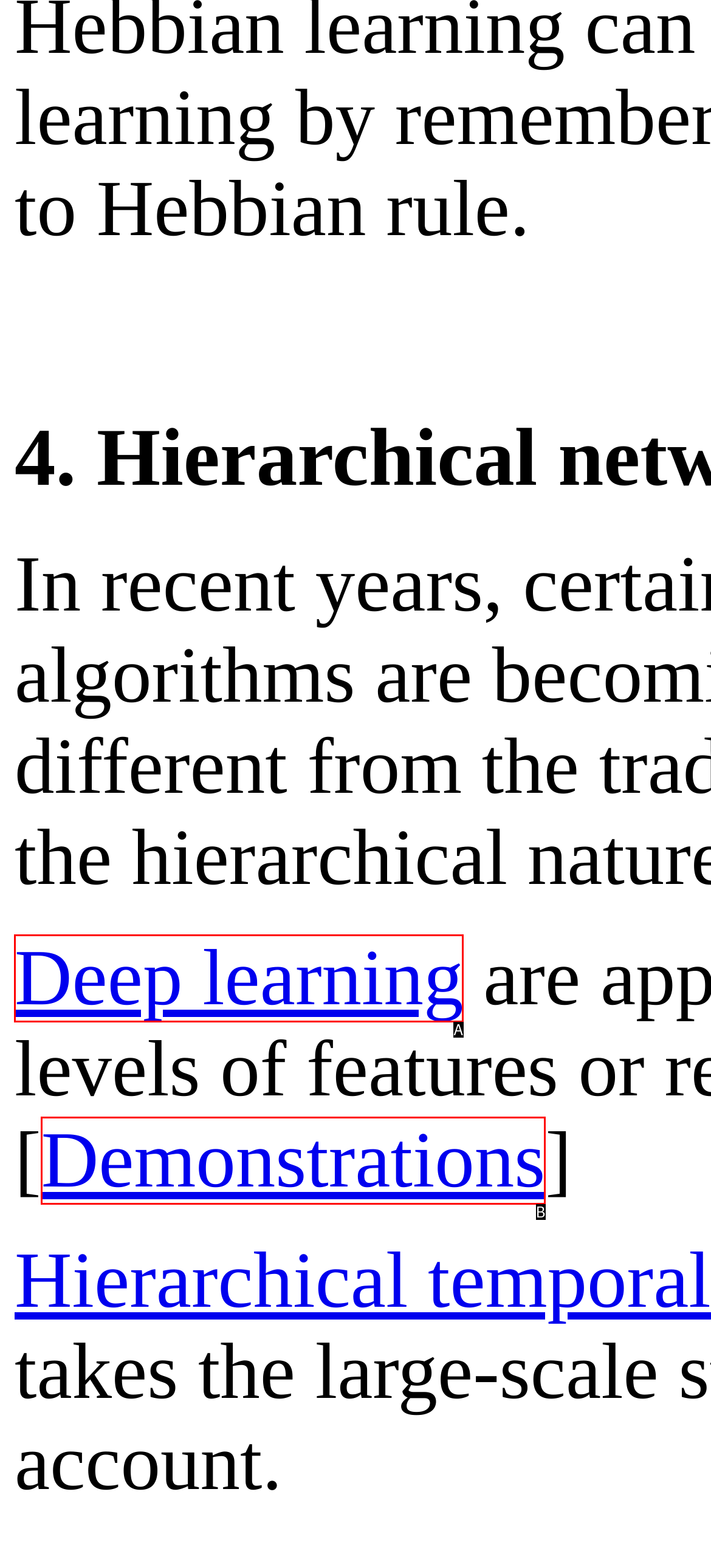Match the HTML element to the description: Demonstrations. Respond with the letter of the correct option directly.

B